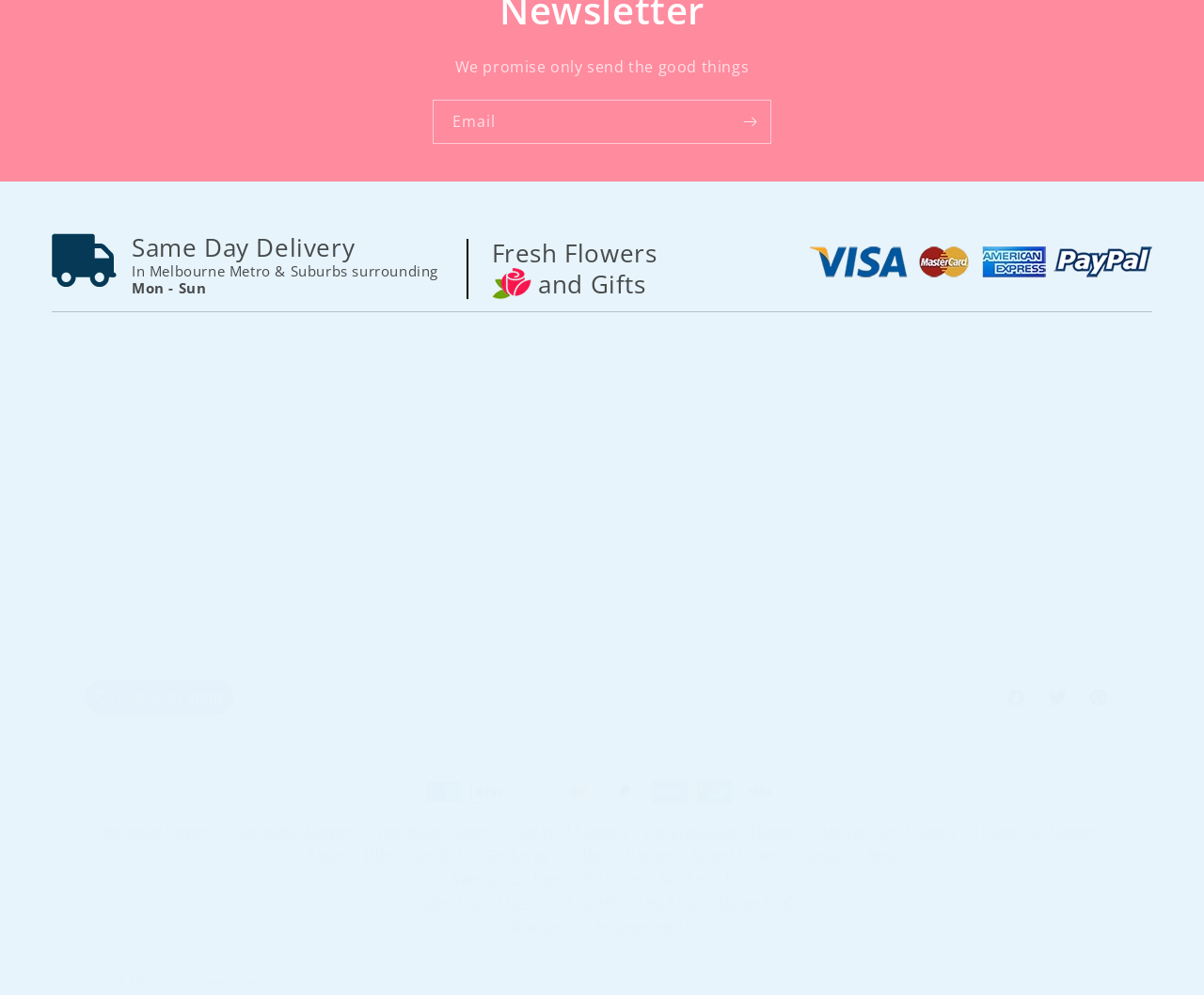Pinpoint the bounding box coordinates of the element you need to click to execute the following instruction: "Check payment methods". The bounding box should be represented by four float numbers between 0 and 1, in the format [left, top, right, bottom].

[0.353, 0.787, 0.41, 0.835]